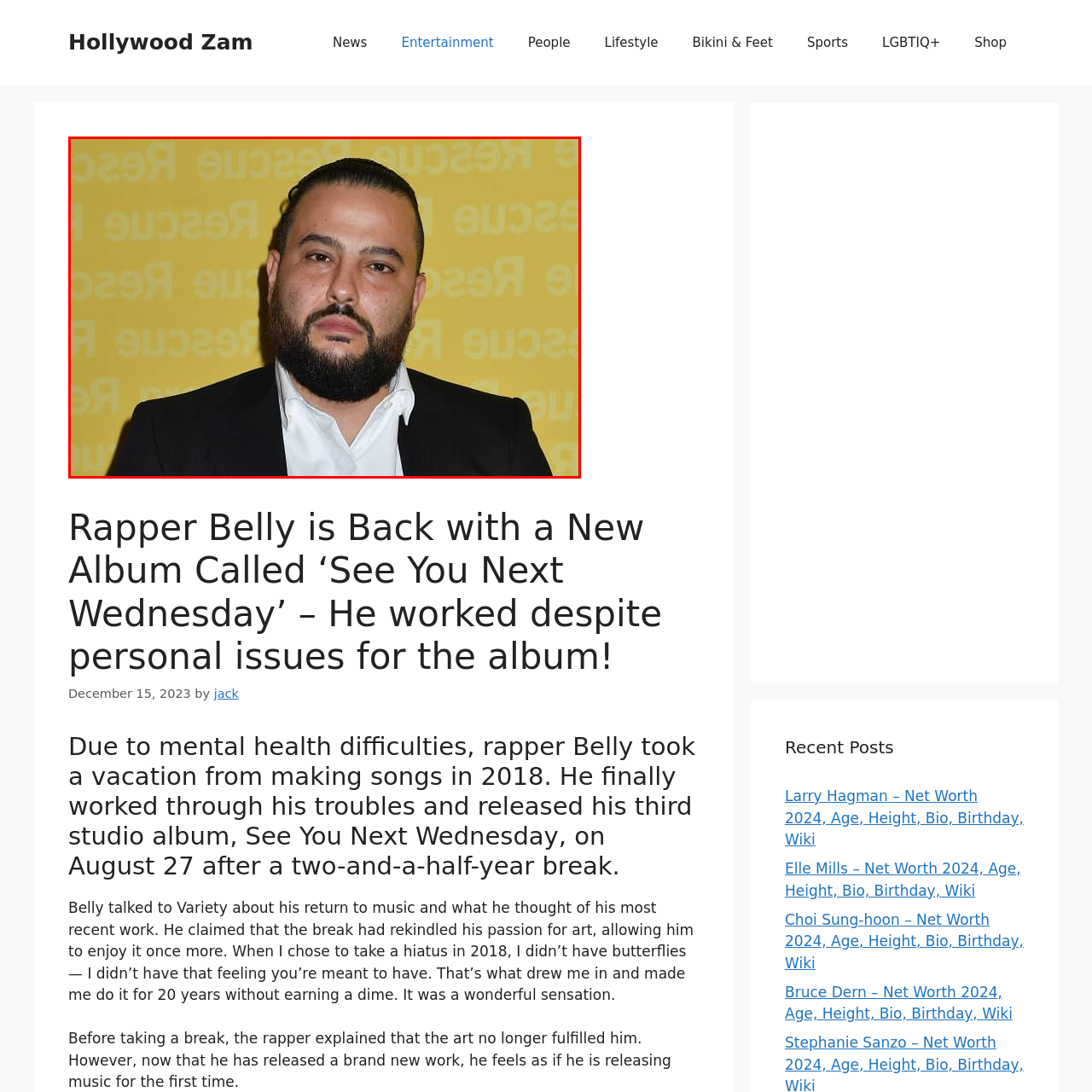Look at the section of the image marked by the red box and offer an in-depth answer to the next question considering the visual cues: Why did rapper Belly take a hiatus?

According to the caption, rapper Belly took a hiatus from music due to mental health reasons. This suggests that he was going through a challenging period in his life, and the hiatus was necessary for him to focus on his well-being. The announcement of his new album marks his return to music after overcoming these personal struggles.